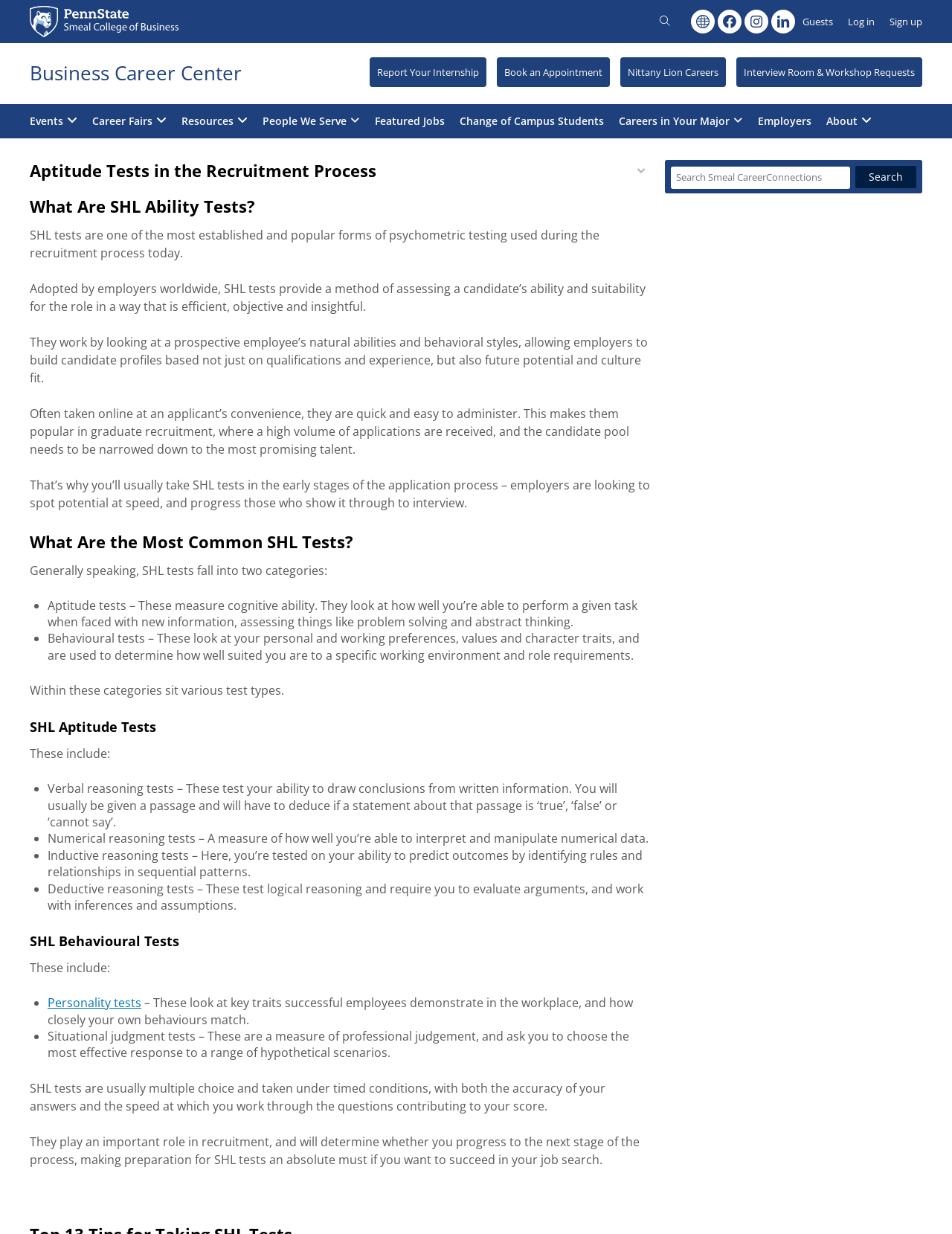Using the details in the image, give a detailed response to the question below:
What type of tests are verbal reasoning tests?

I found the answer by looking at the section that lists different types of SHL tests. Verbal reasoning tests are listed under the category of aptitude tests, which suggests that they are a type of aptitude test.